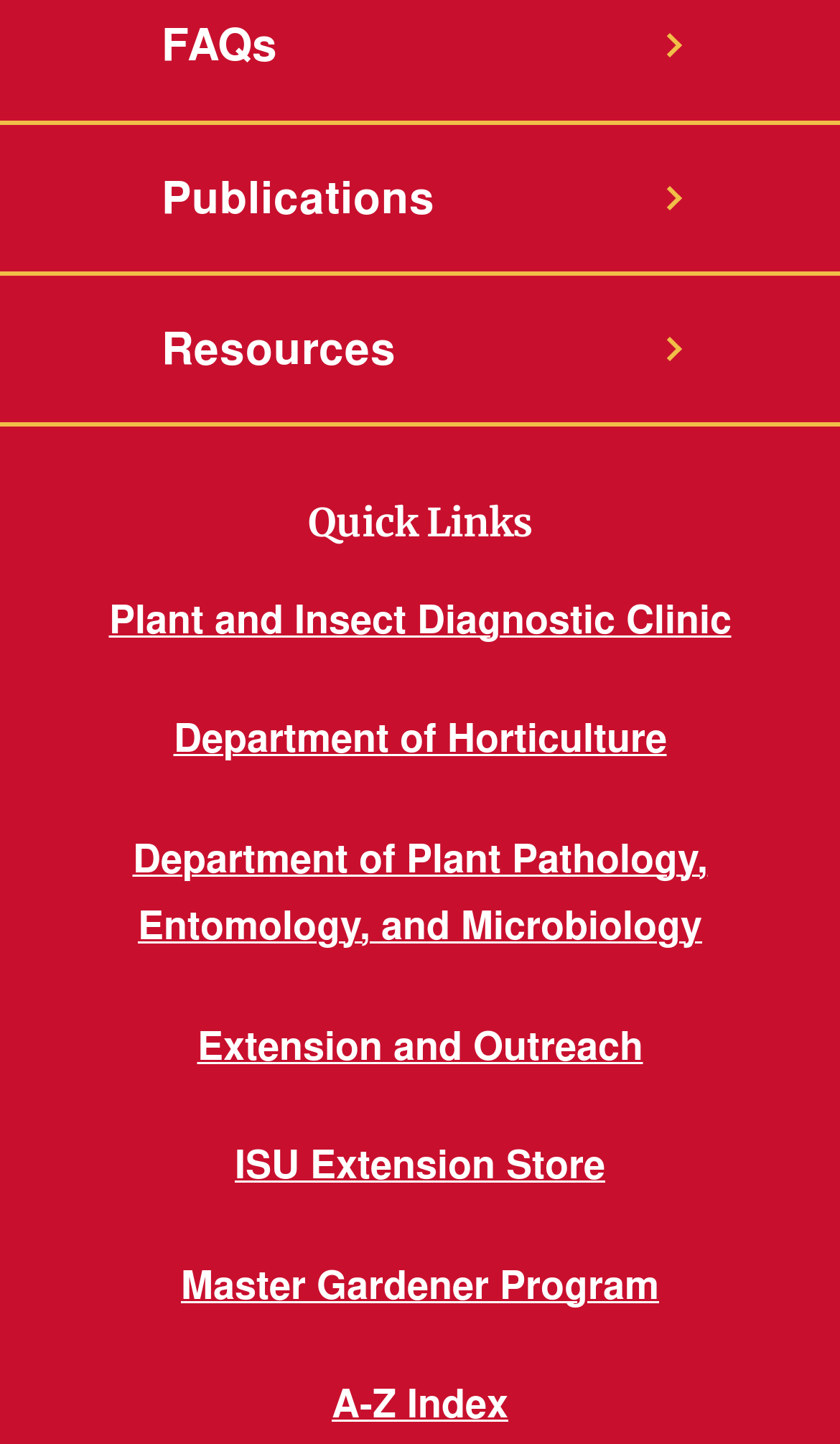Please specify the bounding box coordinates of the clickable section necessary to execute the following command: "browse extension and outreach".

[0.235, 0.705, 0.765, 0.742]